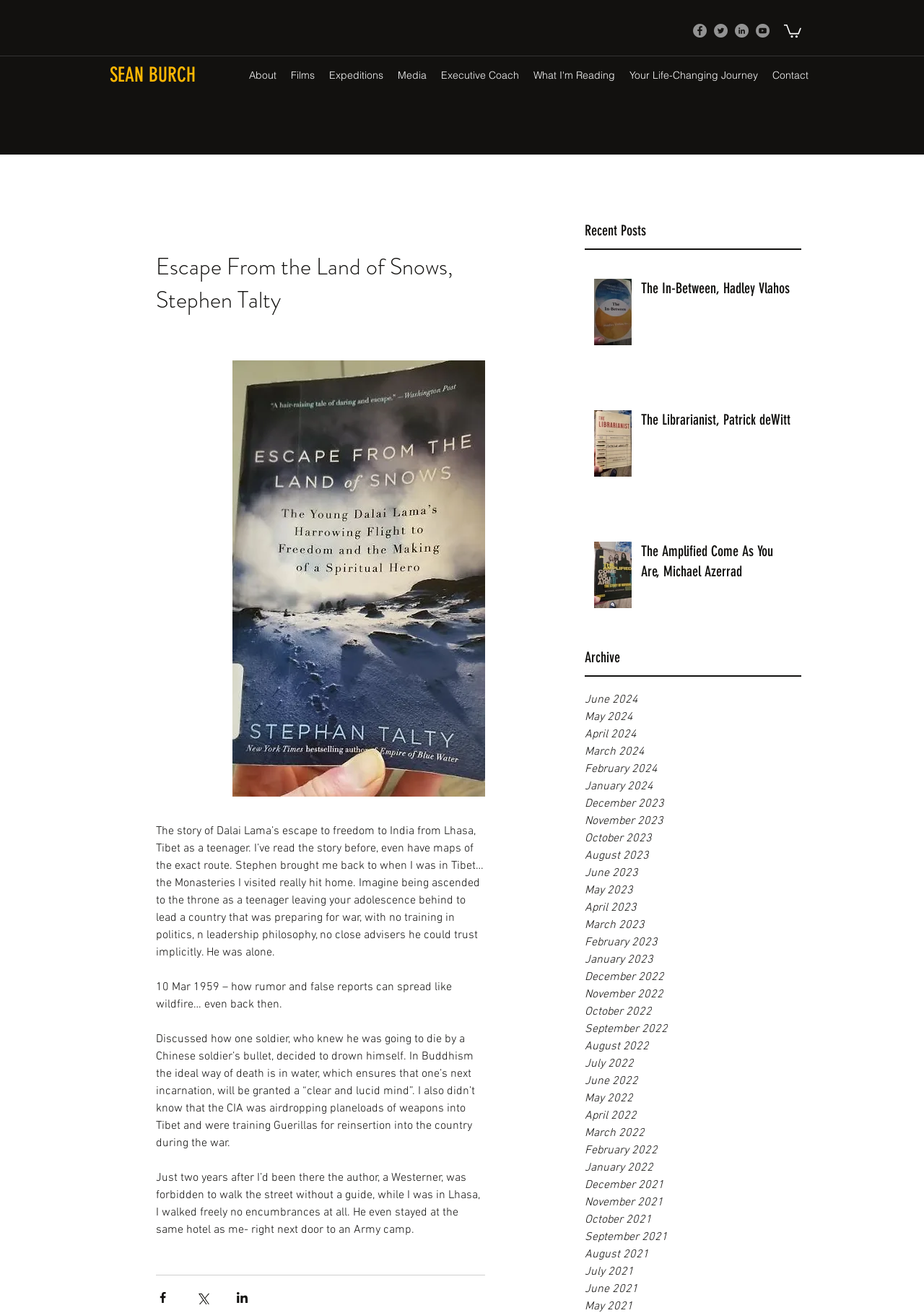Based on the image, please elaborate on the answer to the following question:
Who is the author of the book 'Escape From the Land of Snows'?

I found the answer by looking at the heading 'Escape From the Land of Snows, Stephen Talty' which indicates that Stephen Talty is the author of the book.